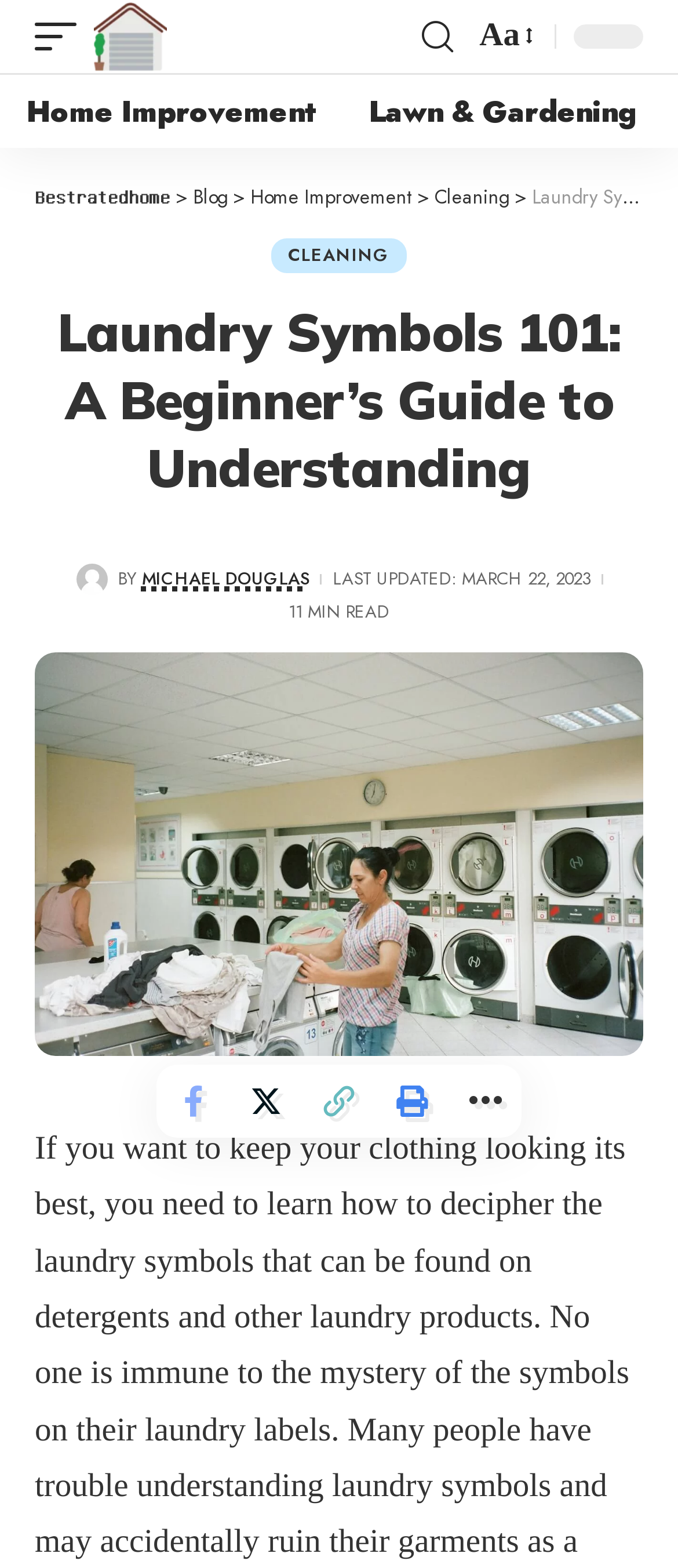Could you provide the bounding box coordinates for the portion of the screen to click to complete this instruction: "Click on the 'Home Improvement' link"?

[0.0, 0.048, 0.505, 0.094]